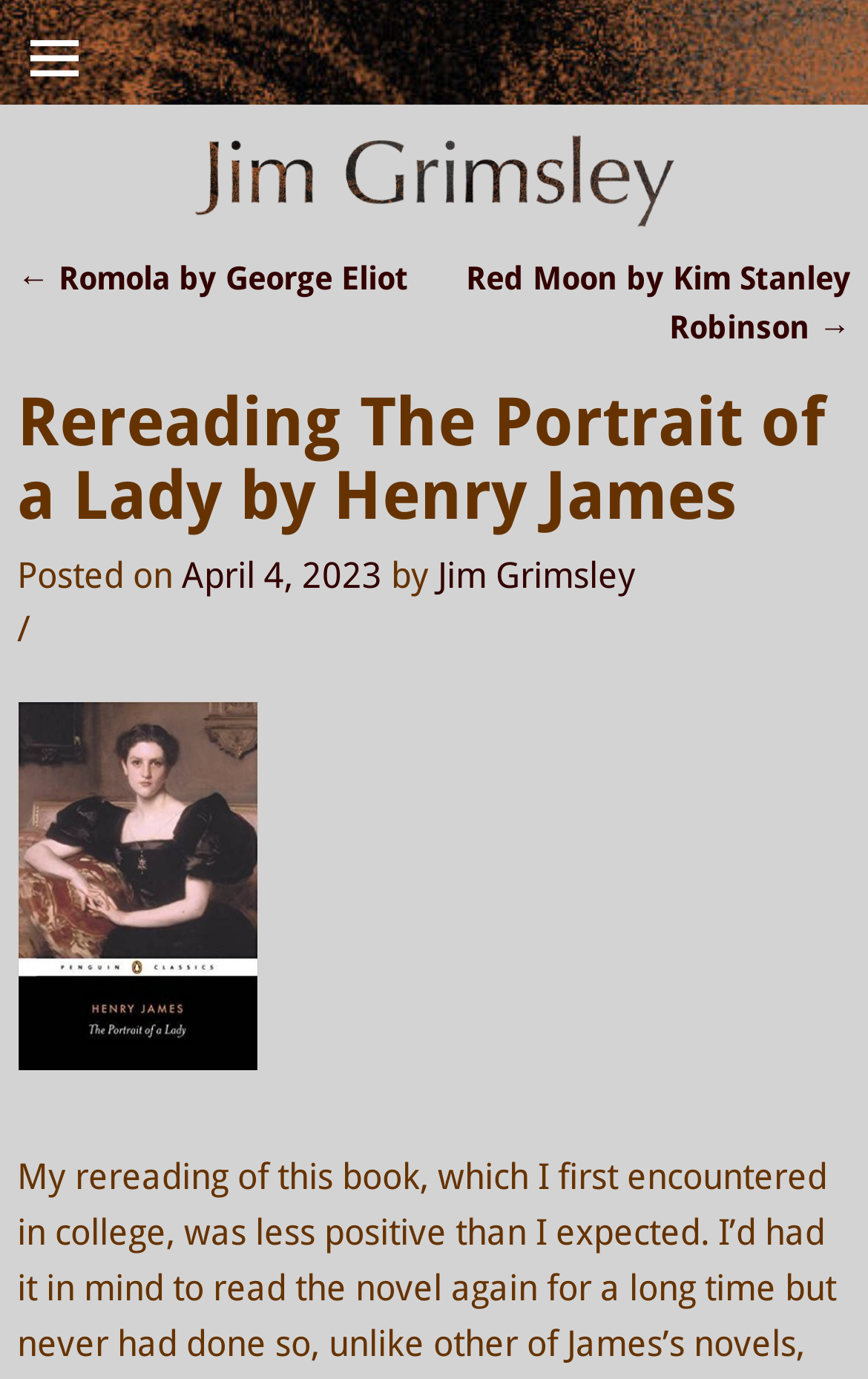Identify the title of the webpage and provide its text content.

Rereading The Portrait of a Lady by Henry James